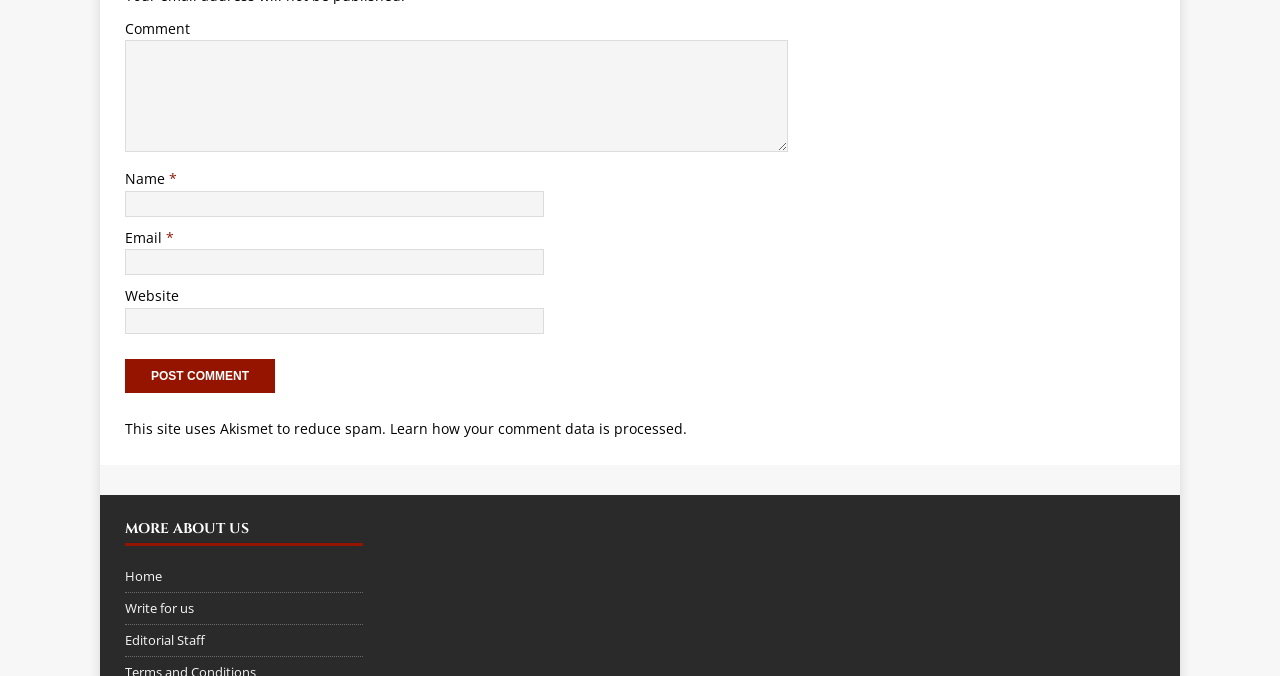How many text fields are required?
Provide a detailed and well-explained answer to the question.

By examining the webpage, I found three text fields with an asterisk (*) symbol next to them, indicating that they are required. These fields are 'Name', 'Email', and 'Comment'.